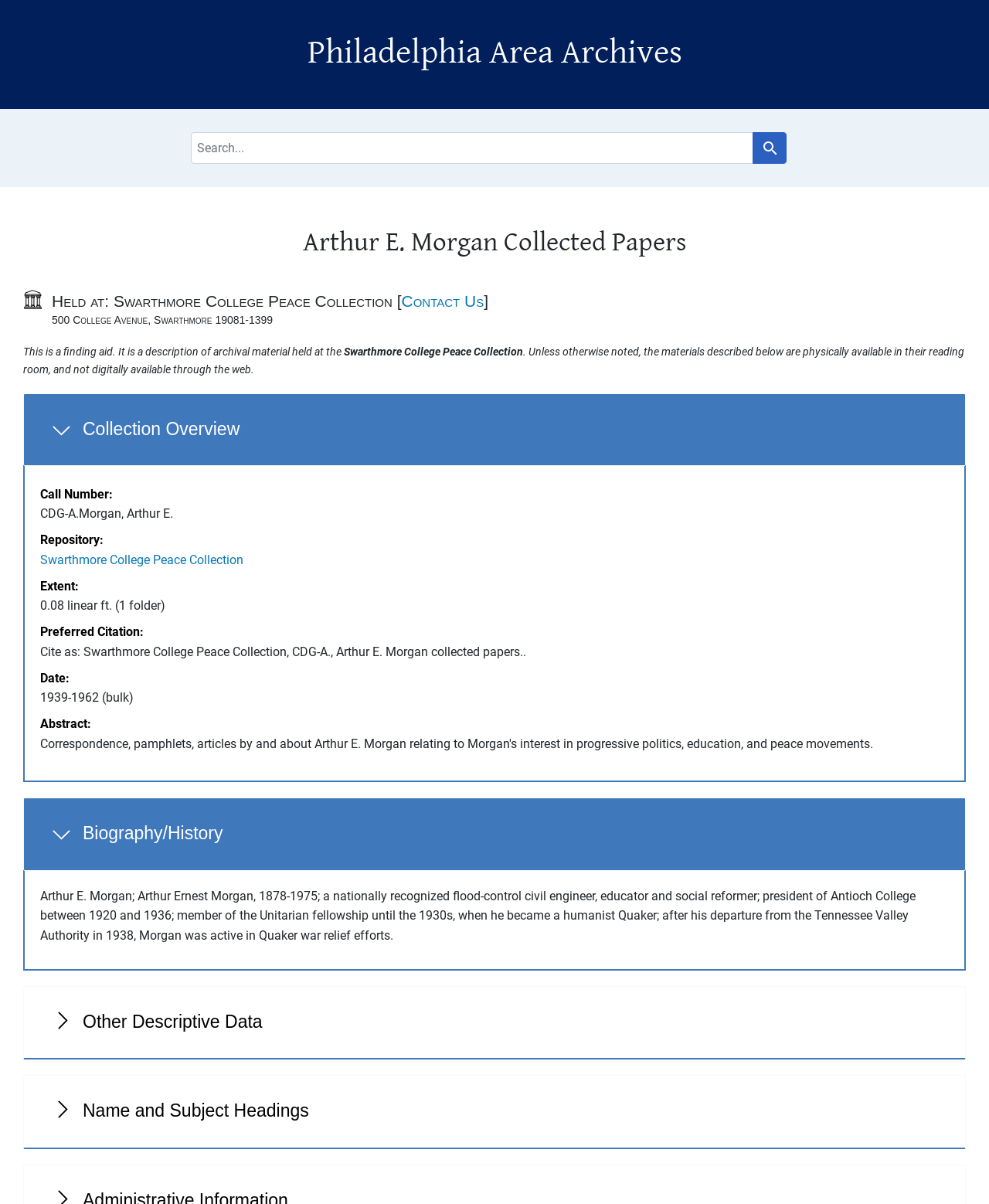Identify and provide the text of the main header on the webpage.

Philadelphia Area Archives